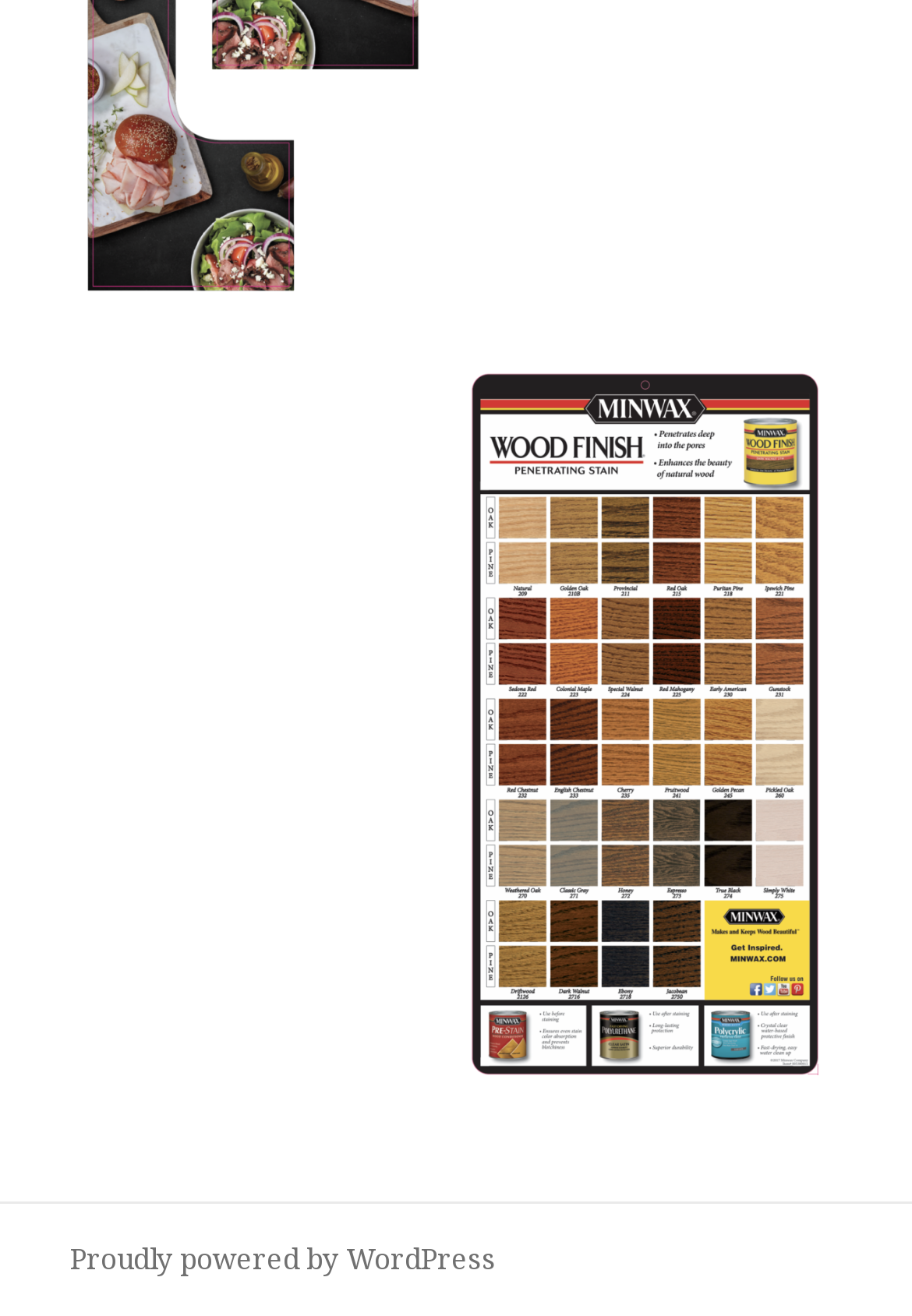Please determine the bounding box coordinates for the UI element described as: "Proudly powered by WordPress".

[0.077, 0.941, 0.544, 0.973]